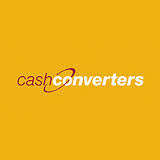Answer this question in one word or a short phrase: What type of goods does Cash Converters specialize in?

Second-hand goods